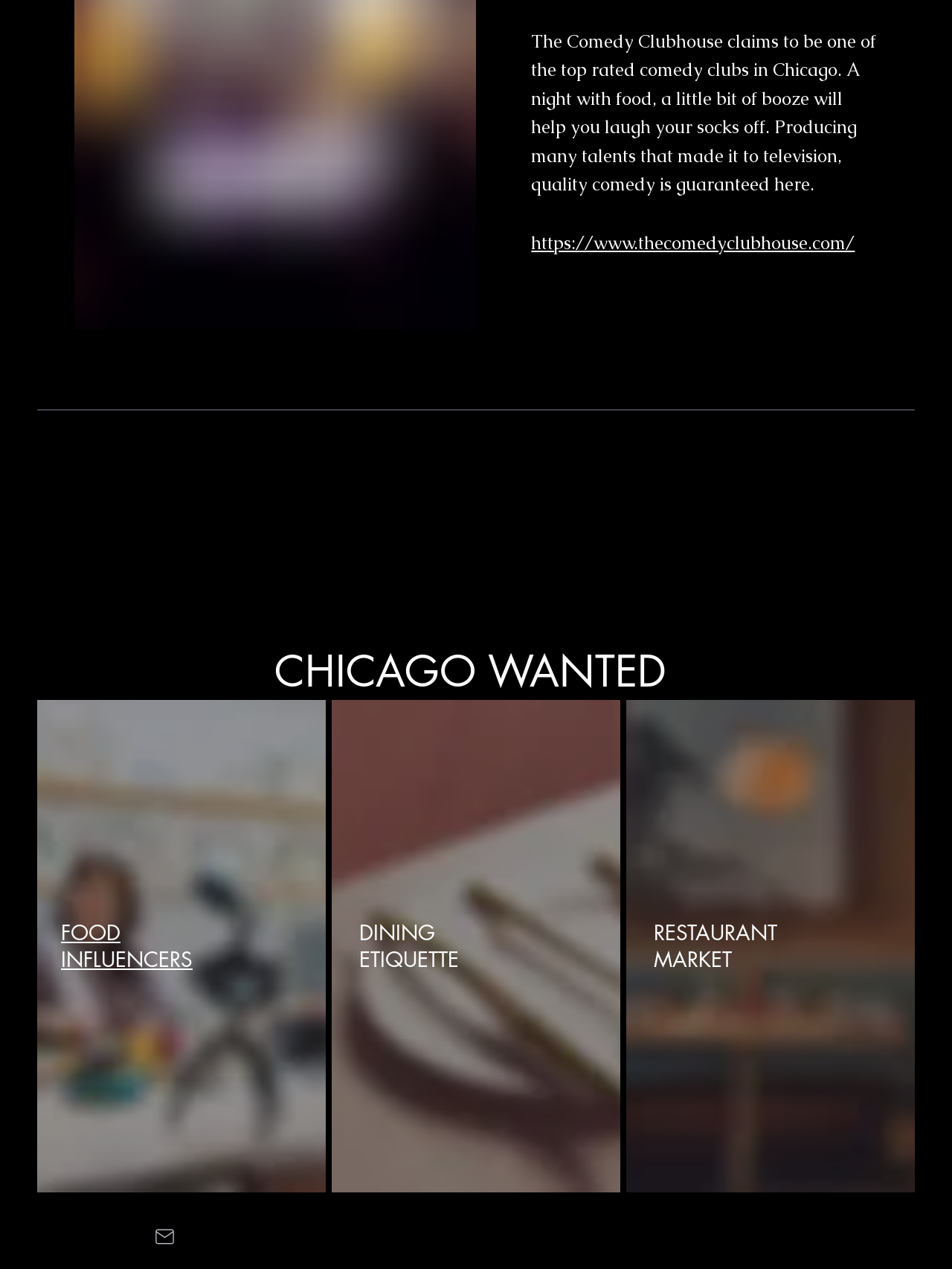Can you look at the image and give a comprehensive answer to the question:
What is the last category listed?

The last category listed is MARKET, which is a heading element with ID 516. This can be determined by comparing the y1 and y2 coordinates of the elements, which indicate their vertical positions.